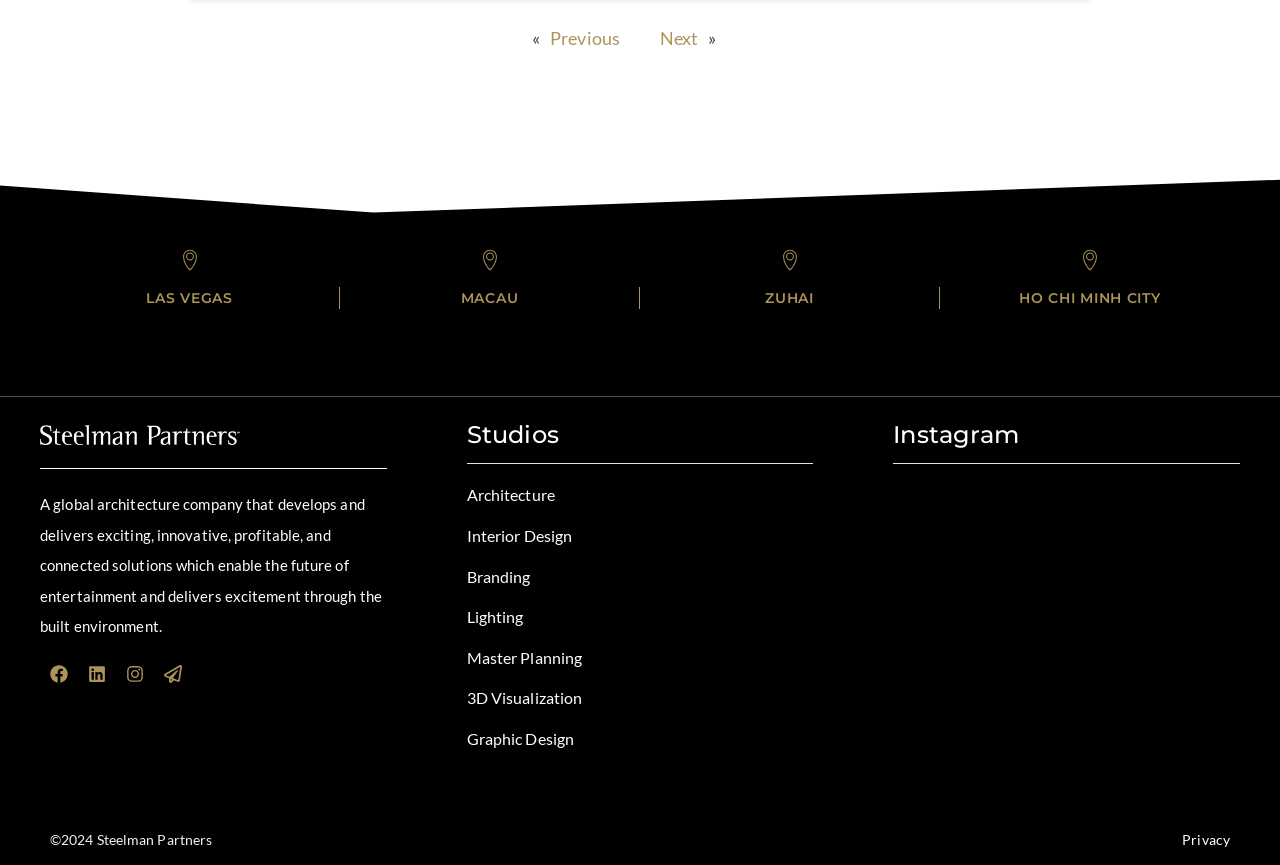Please determine the bounding box coordinates for the UI element described here. Use the format (top-left x, top-left y, bottom-right x, bottom-right y) with values bounded between 0 and 1: Branding

[0.365, 0.655, 0.414, 0.677]